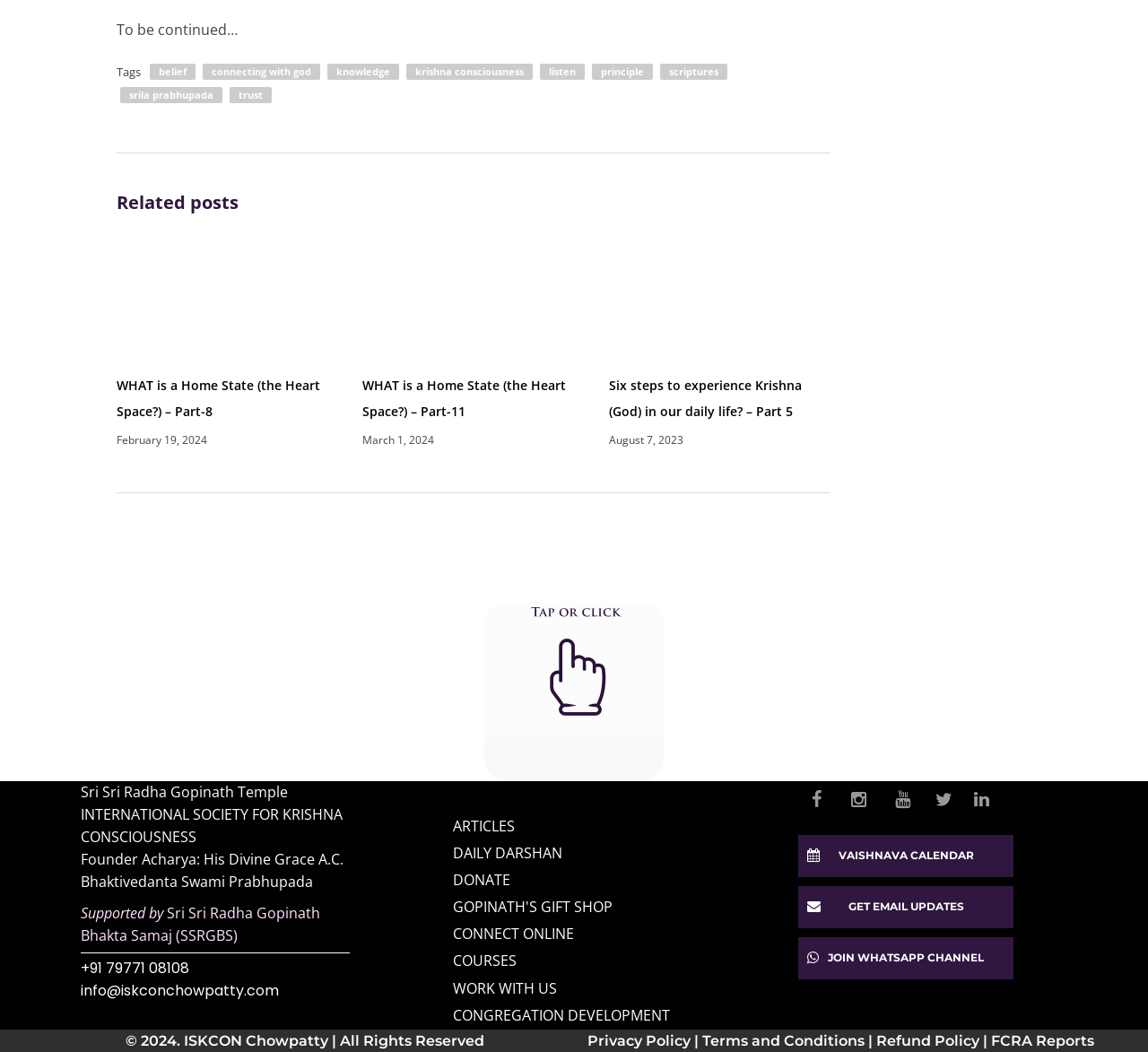Determine the bounding box coordinates of the element's region needed to click to follow the instruction: "View the 'VAISHNAVA CALENDAR'". Provide these coordinates as four float numbers between 0 and 1, formatted as [left, top, right, bottom].

[0.695, 0.794, 0.883, 0.834]